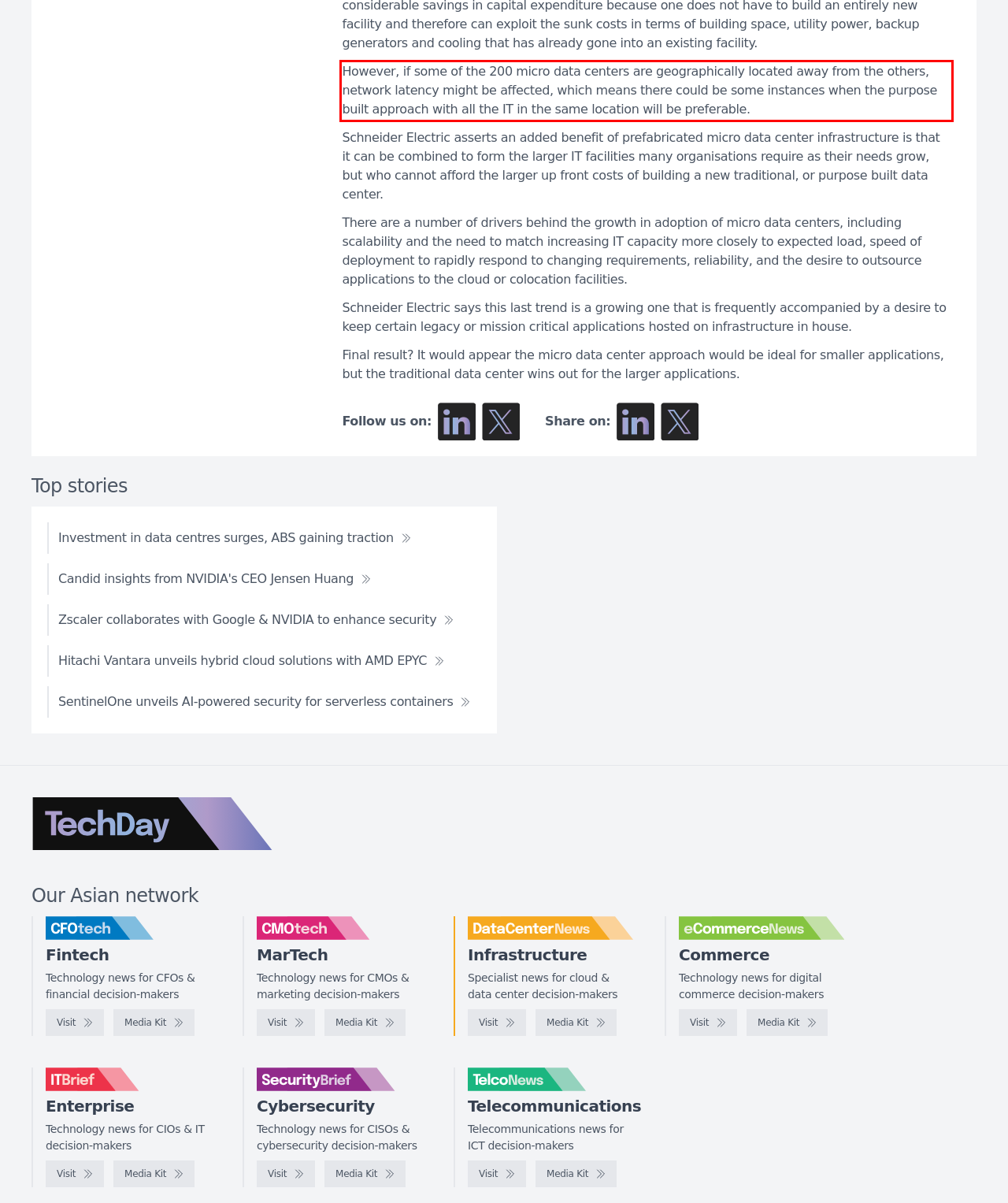Analyze the webpage screenshot and use OCR to recognize the text content in the red bounding box.

However, if some of the 200 micro data centers are geographically located away from the others, network latency might be affected, which means there could be some instances when the purpose built approach with all the IT in the same location will be preferable.